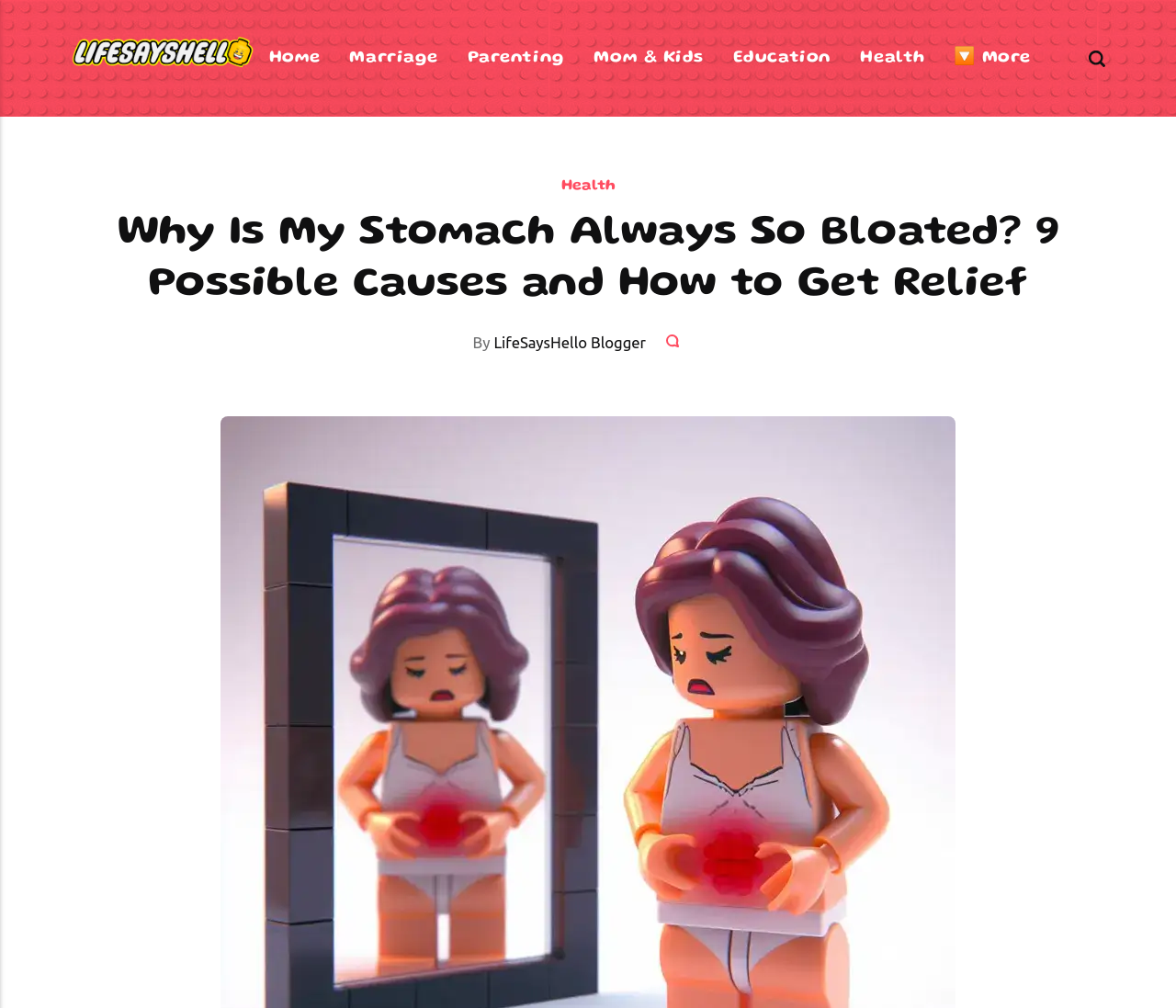Identify the headline of the webpage and generate its text content.

Why Is My Stomach Always So Bloated? 9 Possible Causes and How to Get Relief